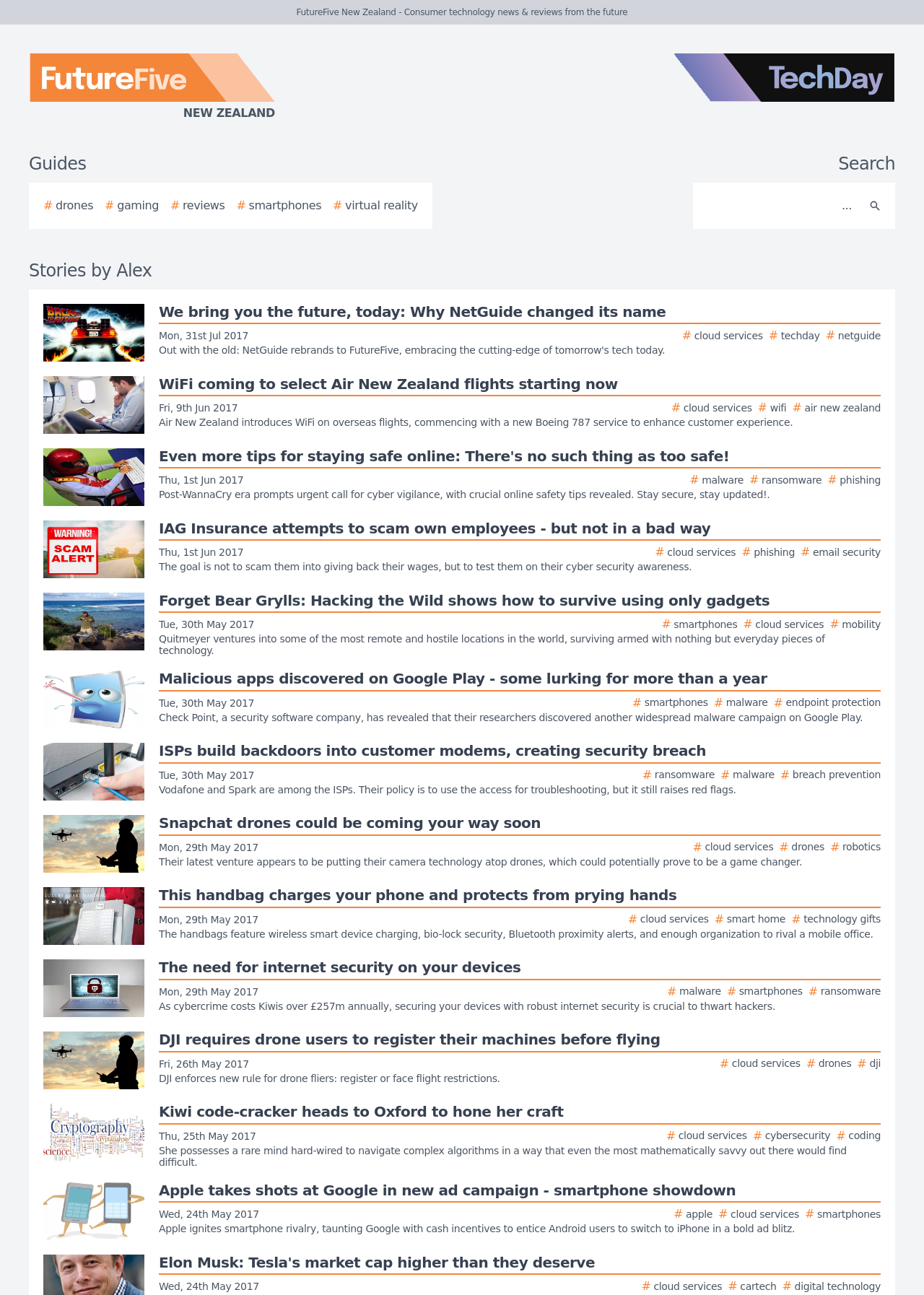Please specify the bounding box coordinates of the clickable section necessary to execute the following command: "Read the story about NetGuide changing its name".

[0.047, 0.235, 0.953, 0.279]